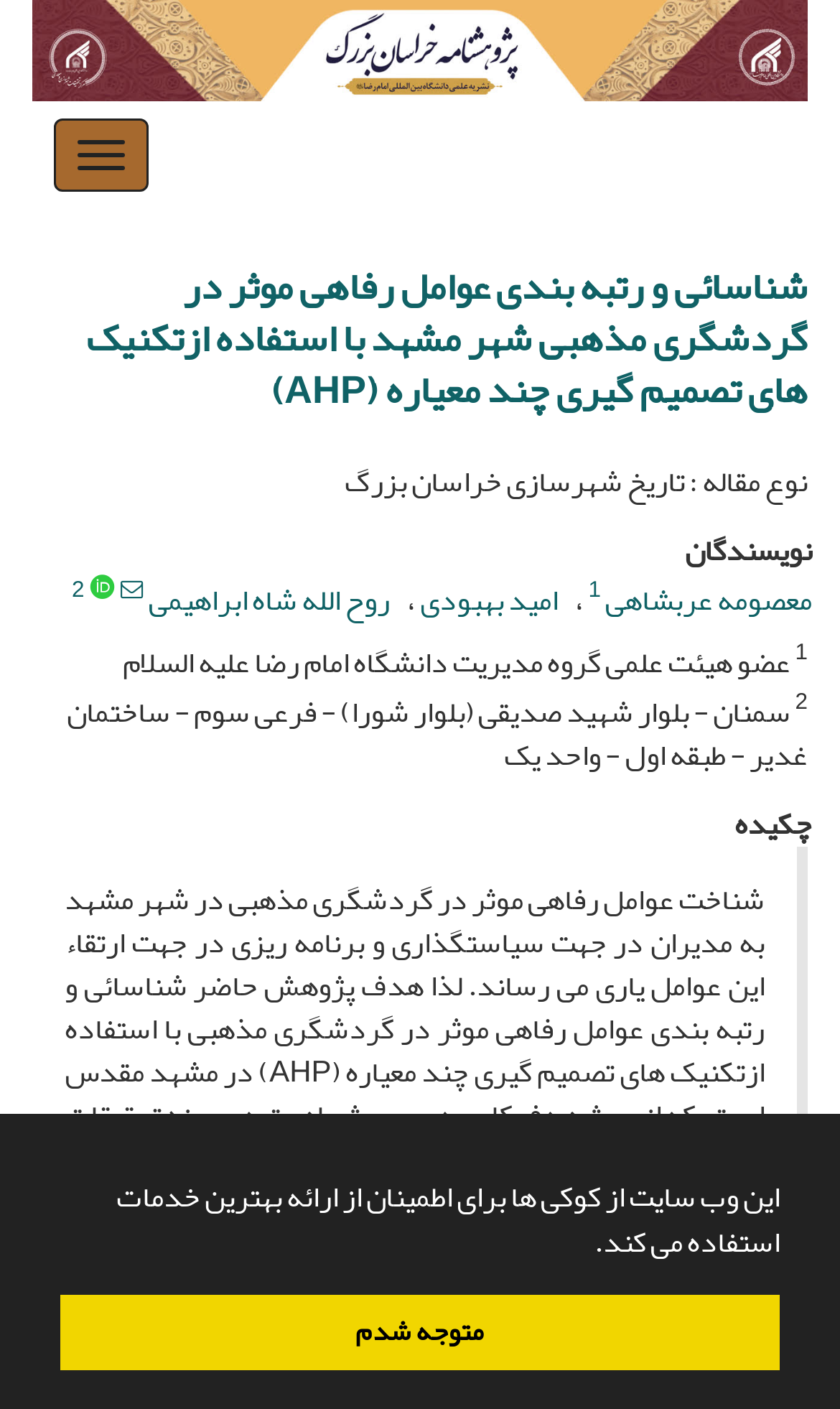Find the bounding box coordinates of the element to click in order to complete this instruction: "View the abstract". The bounding box coordinates must be four float numbers between 0 and 1, denoted as [left, top, right, bottom].

[0.874, 0.564, 0.967, 0.605]